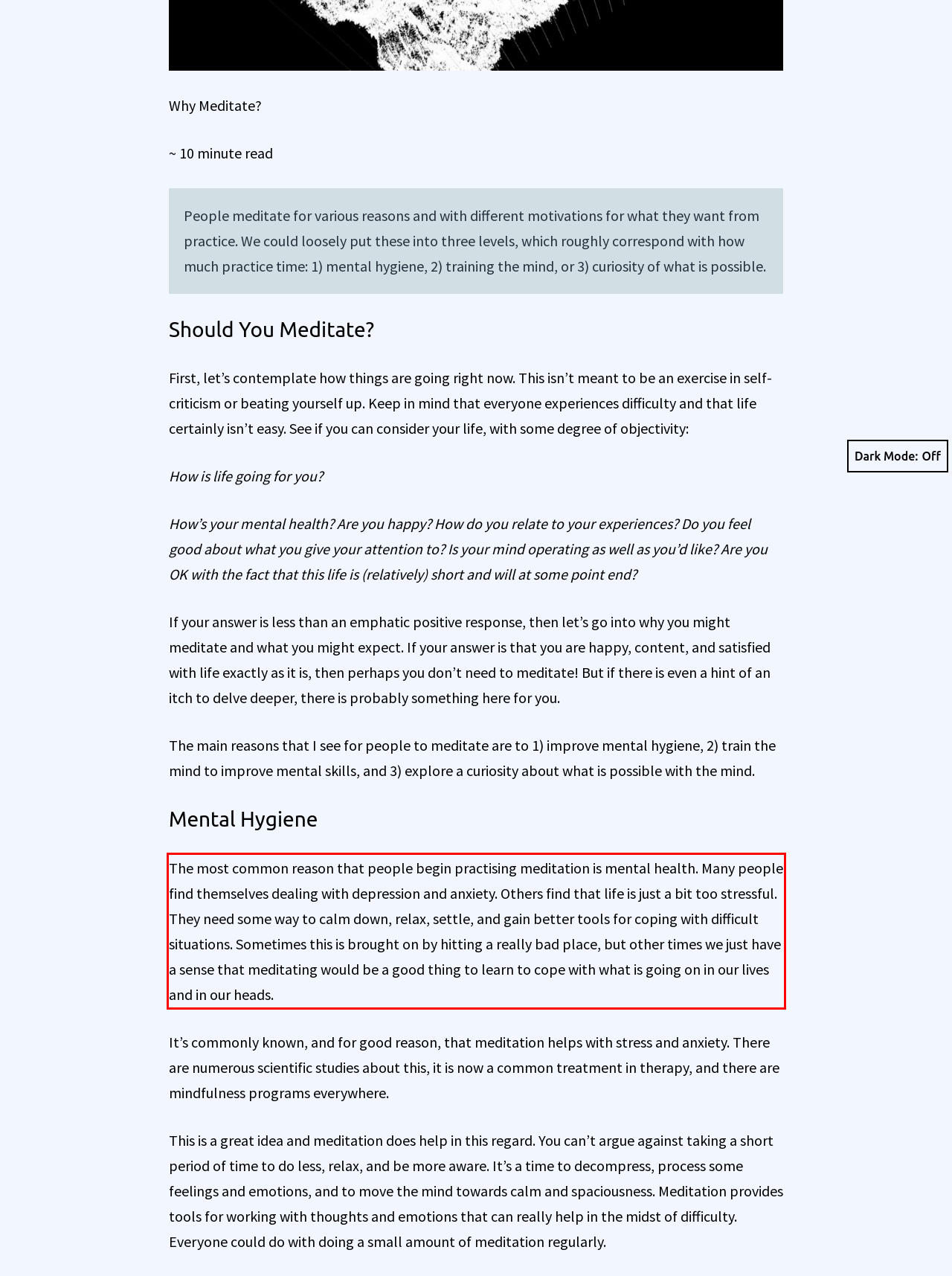Review the webpage screenshot provided, and perform OCR to extract the text from the red bounding box.

The most common reason that people begin practising meditation is mental health. Many people find themselves dealing with depression and anxiety. Others find that life is just a bit too stressful. They need some way to calm down, relax, settle, and gain better tools for coping with difficult situations. Sometimes this is brought on by hitting a really bad place, but other times we just have a sense that meditating would be a good thing to learn to cope with what is going on in our lives and in our heads.